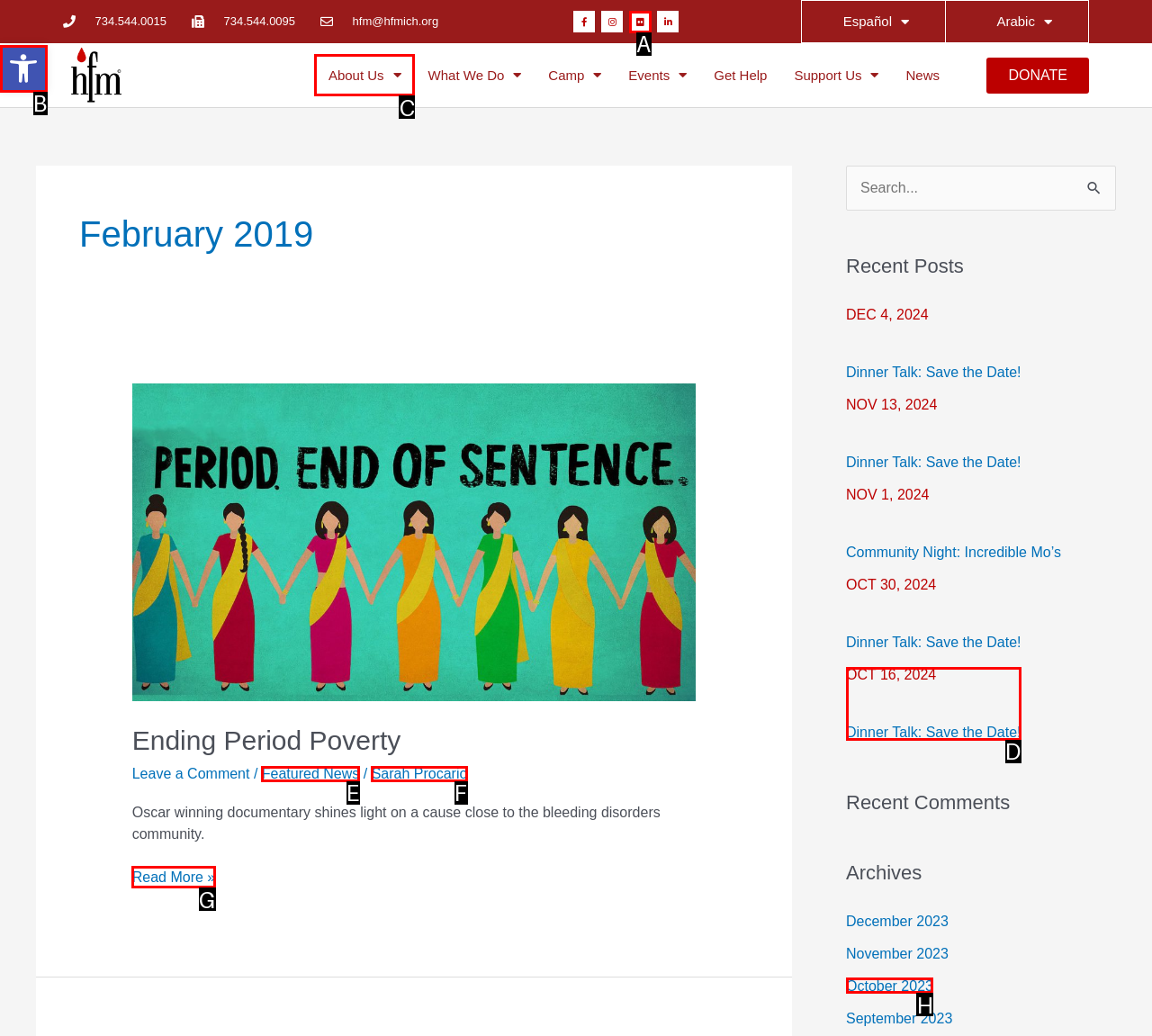Given the description: Open toolbar Accessibility Tools, identify the matching option. Answer with the corresponding letter.

B